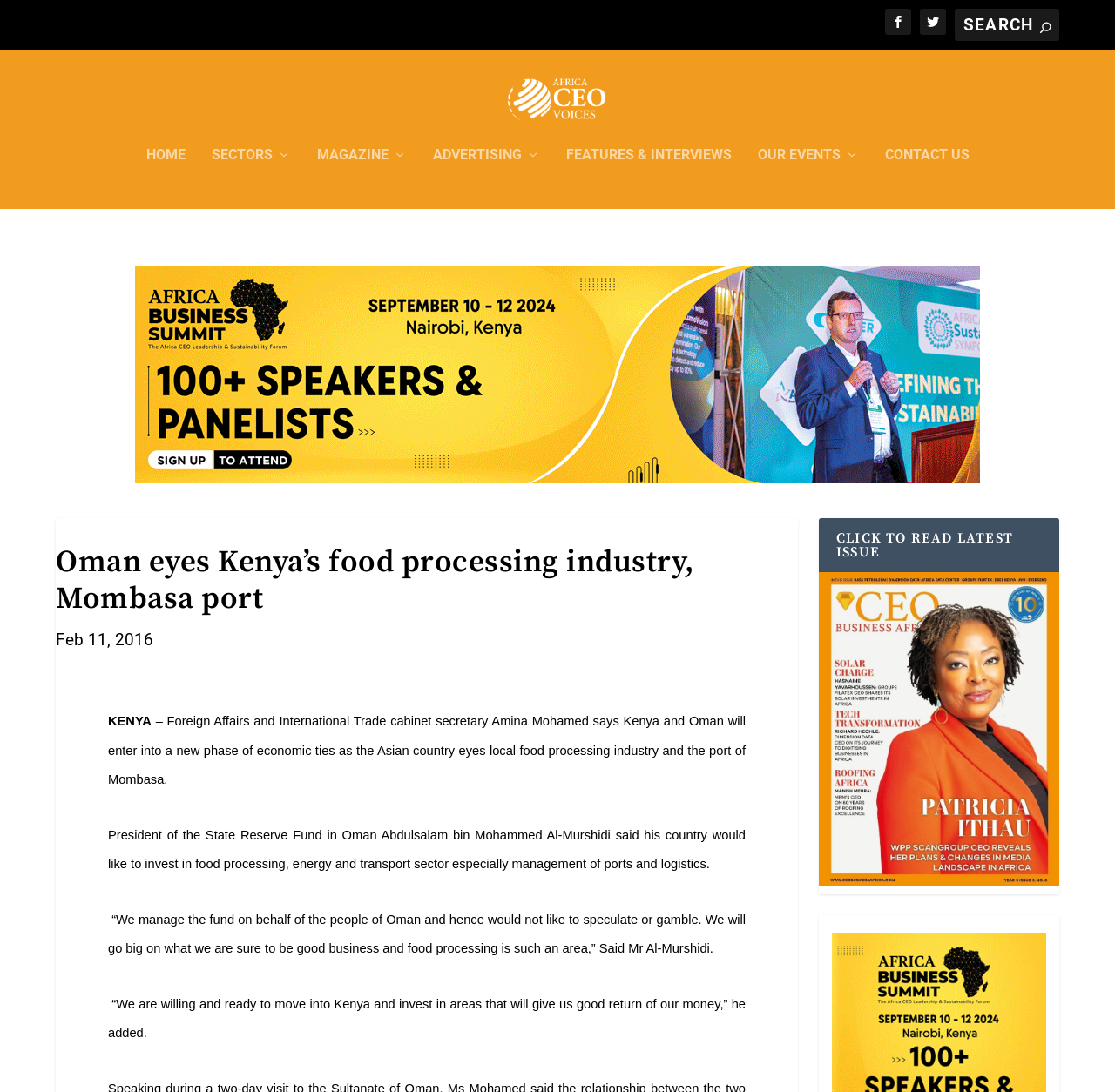Analyze the image and answer the question with as much detail as possible: 
What is the country that Oman is interested in investing in?

The article mentions 'Oman eyes Kenya’s food processing industry, Mombasa port' which indicates that Oman is interested in investing in Kenya.